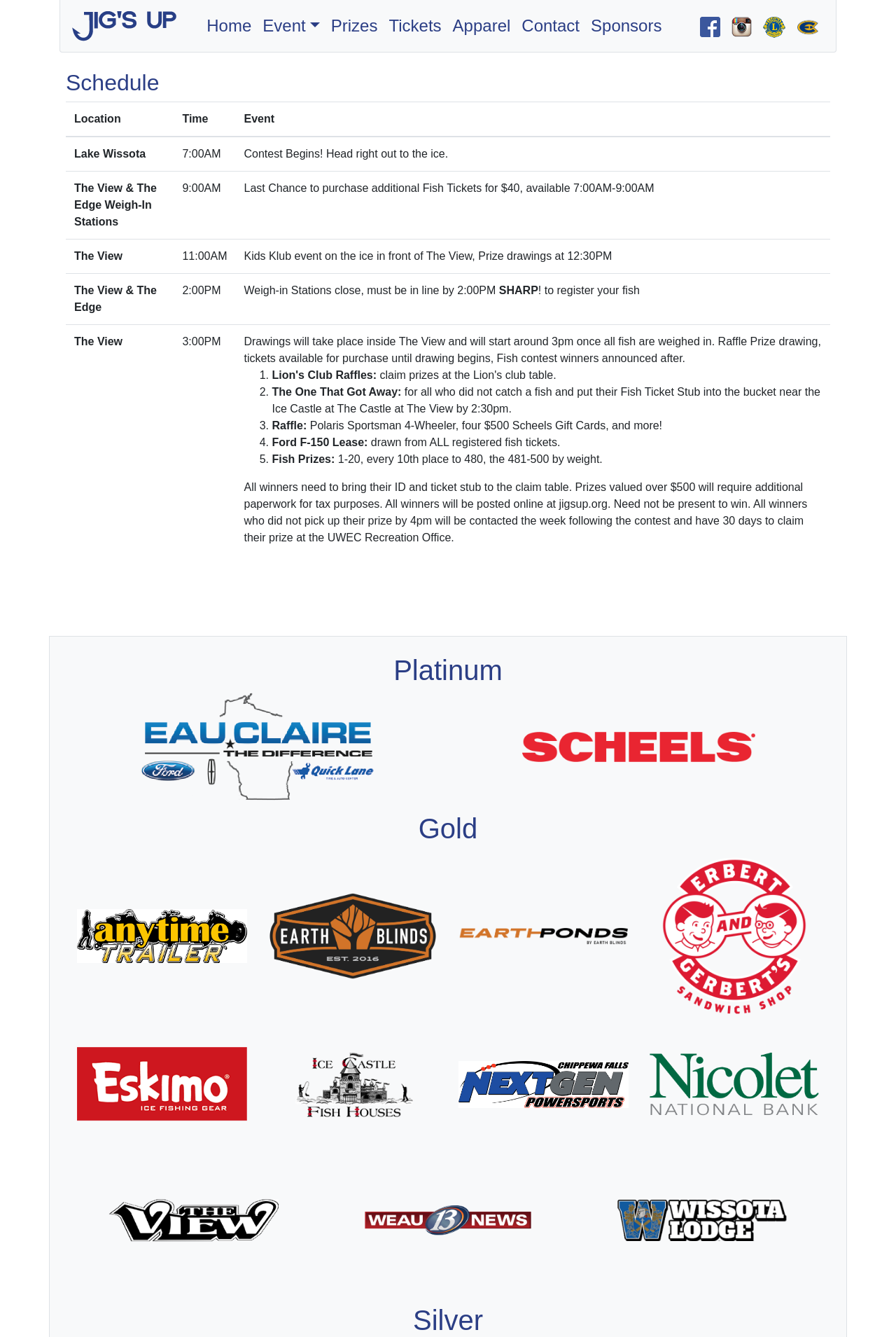What is the name of the event?
Based on the image, respond with a single word or phrase.

Jigs Up